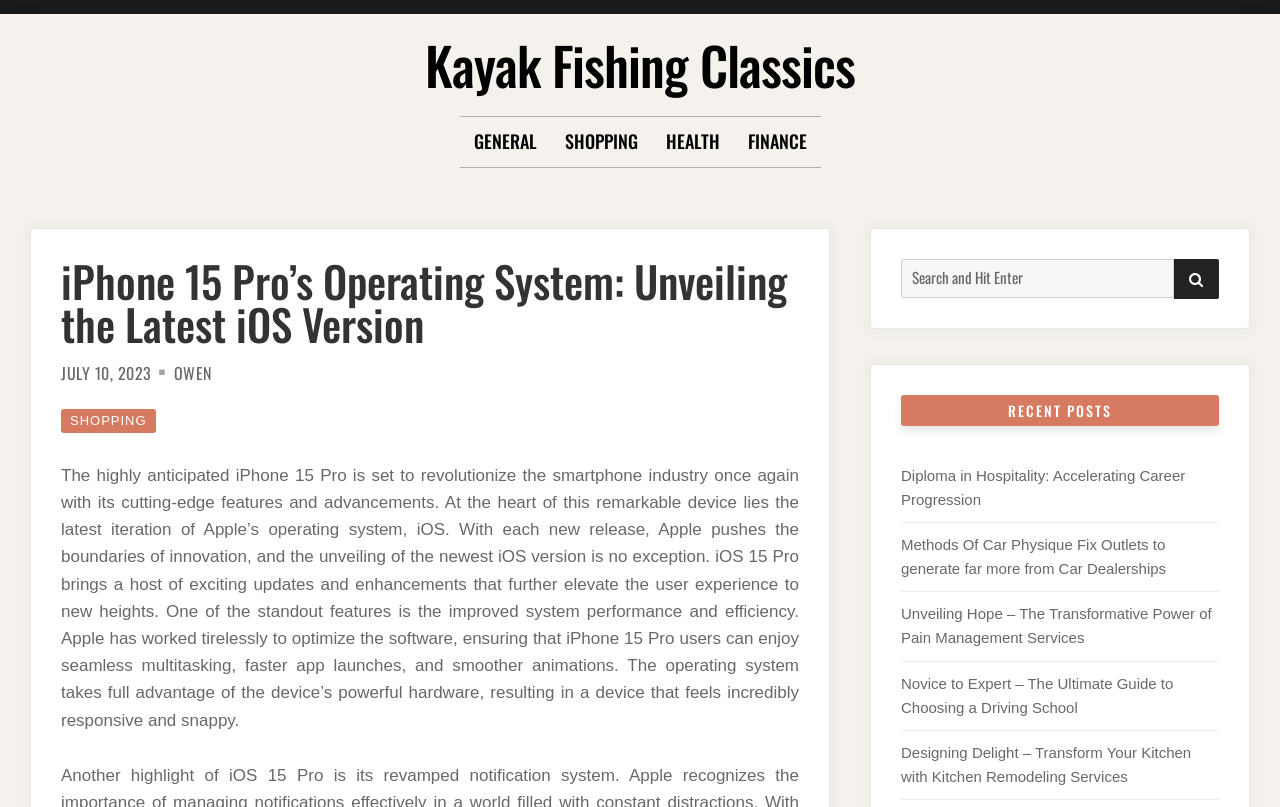Please mark the bounding box coordinates of the area that should be clicked to carry out the instruction: "Read the 'iPhone 15 Pro’s Operating System: Unveiling the Latest iOS Version' article".

[0.048, 0.321, 0.624, 0.428]